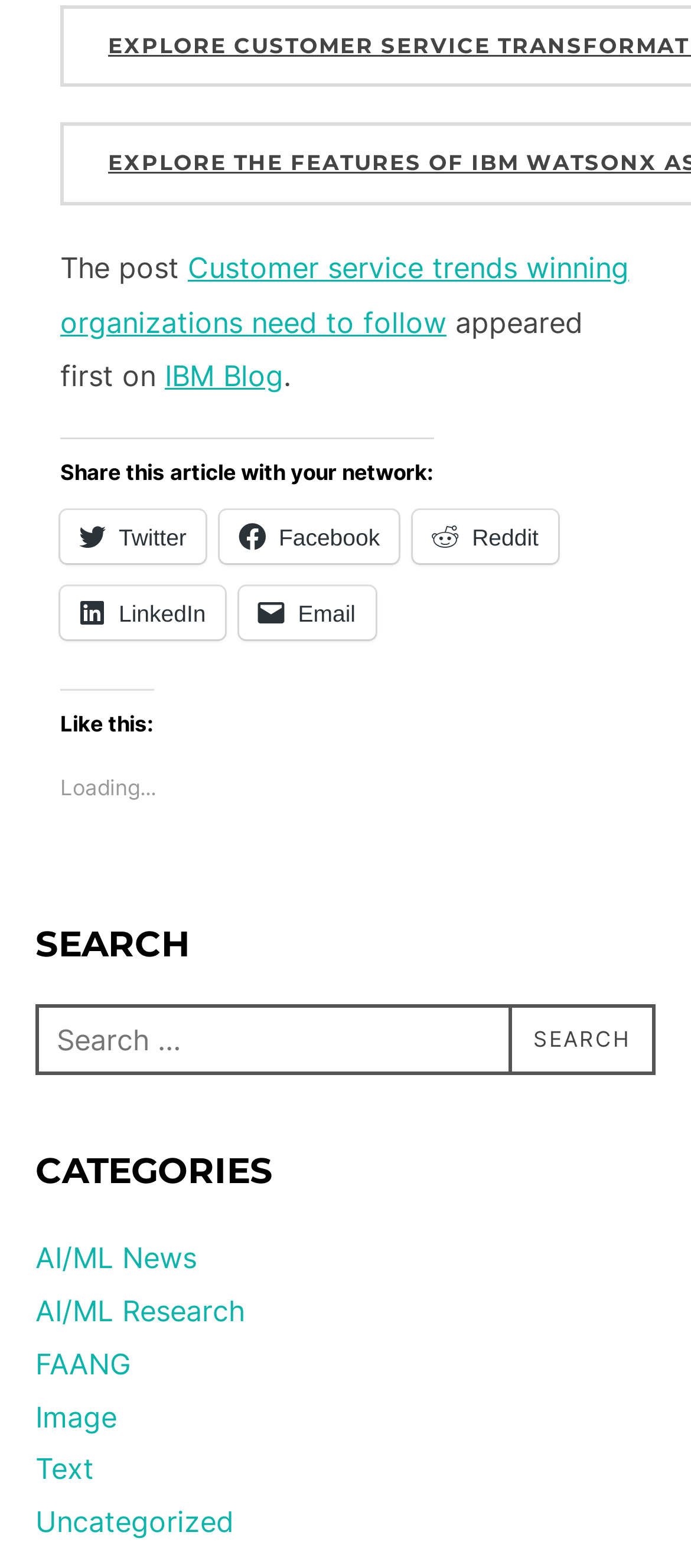For the given element description Reddit, determine the bounding box coordinates of the UI element. The coordinates should follow the format (top-left x, top-left y, bottom-right x, bottom-right y) and be within the range of 0 to 1.

[0.598, 0.325, 0.808, 0.359]